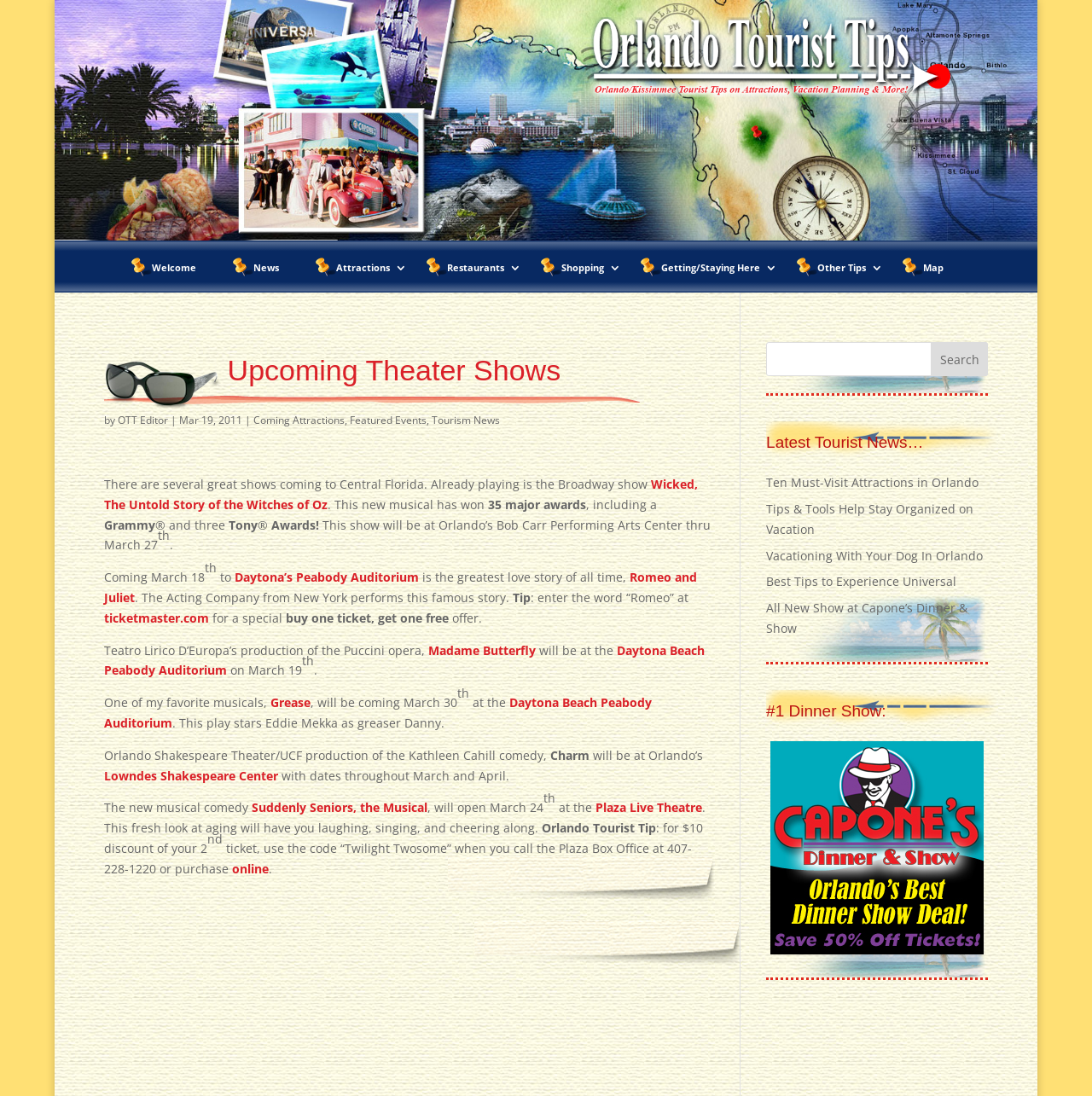Where will the Romeo and Juliet show be performed?
Please answer the question with as much detail and depth as you can.

The answer can be found in the article section of the webpage, where it mentions 'Coming March 18th to Daytona’s Peabody Auditorium is the greatest love story of all time, Romeo and Juliet'.